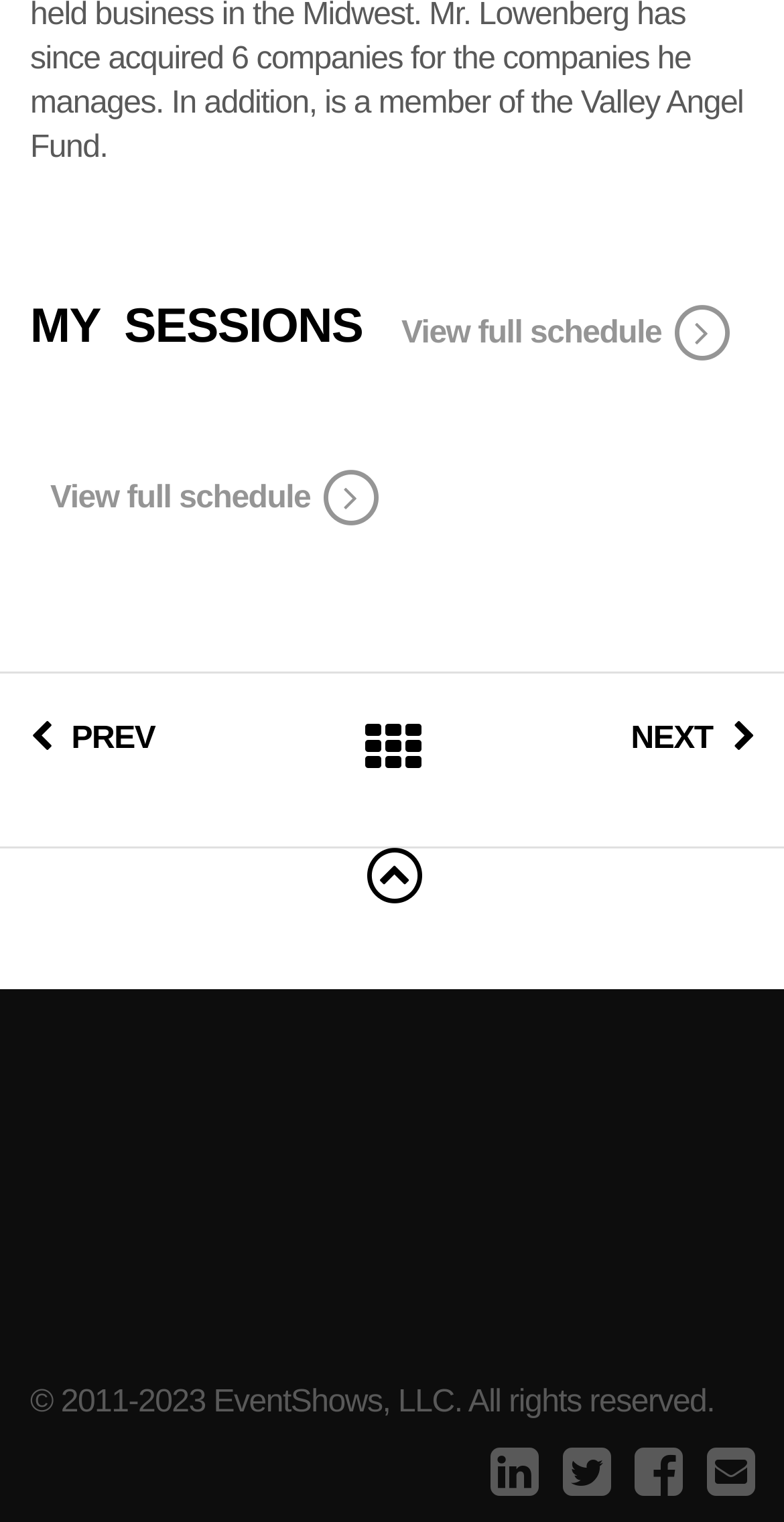Please find the bounding box coordinates for the clickable element needed to perform this instruction: "Share on Facebook".

[0.797, 0.947, 0.87, 0.988]